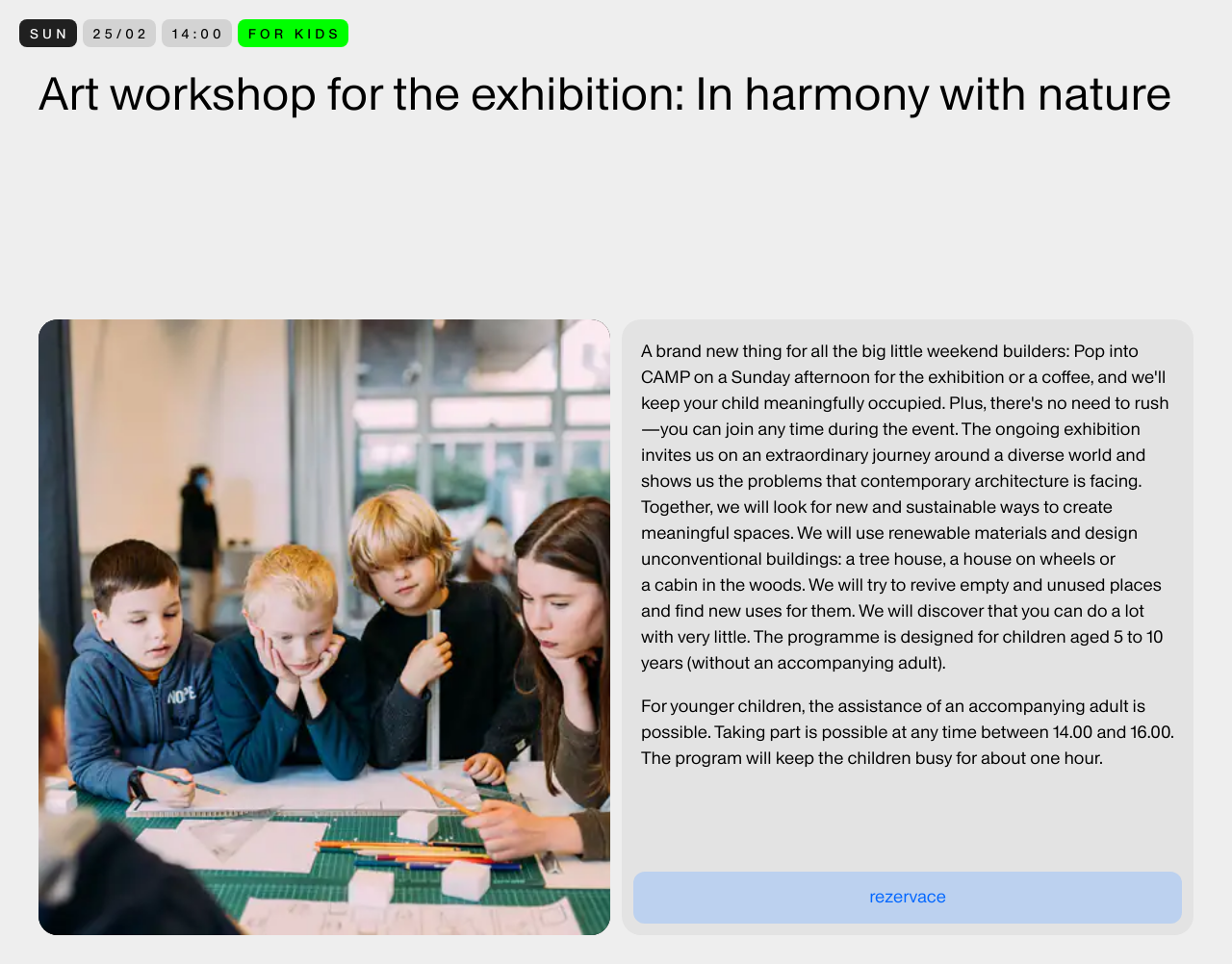Analyze the image and answer the question with as much detail as possible: 
What day is the art workshop for kids?

I found the answer by looking at the top-left section of the webpage, where it says 'SUN' followed by a date '25/02'. This indicates that the art workshop for kids is on a Sunday.